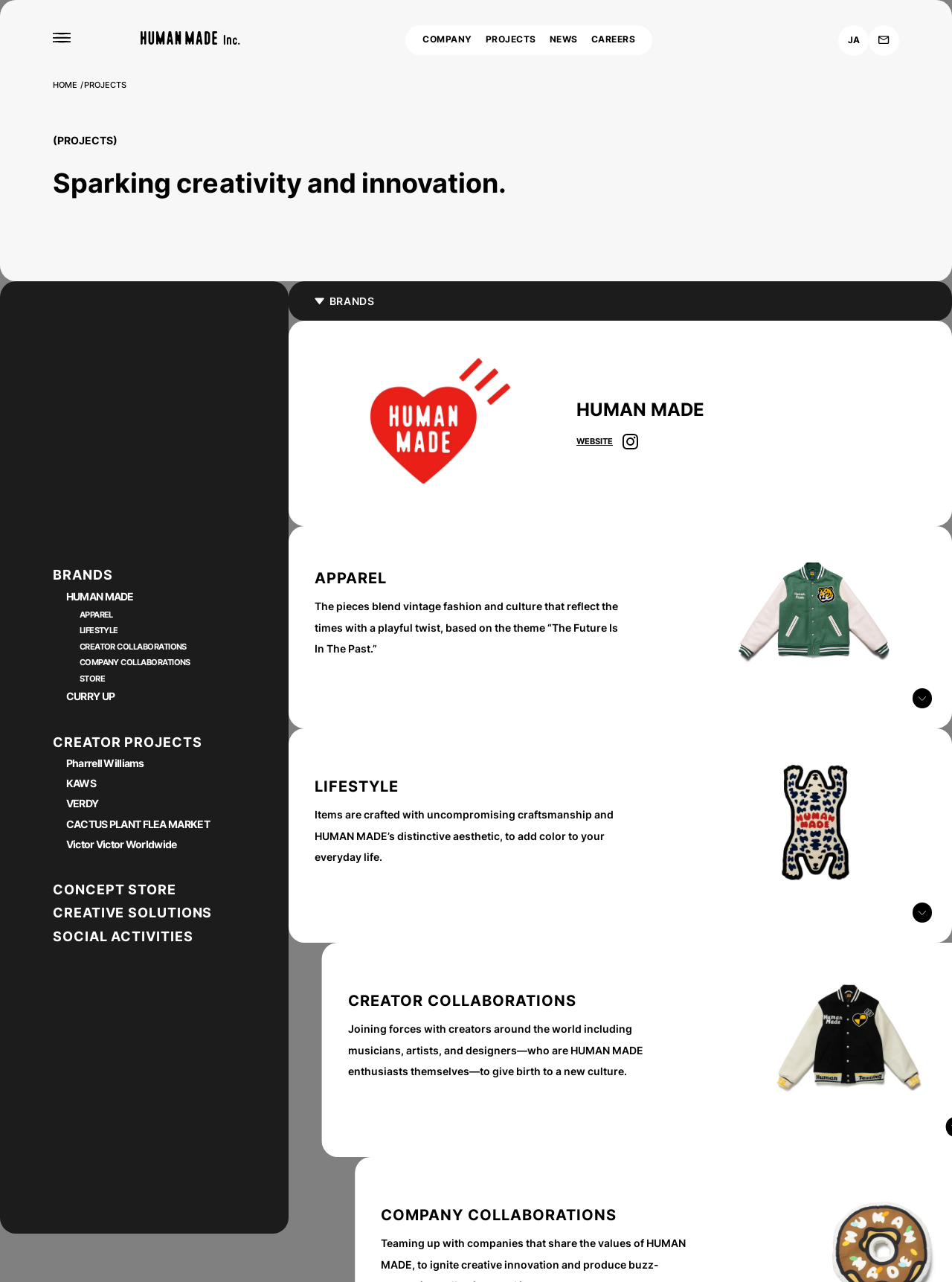Using the image as a reference, answer the following question in as much detail as possible:
What are the categories of projects?

The categories of projects are obtained from the links on the webpage, which are 'BRANDS', 'APPAREL', 'LIFESTYLE', 'CREATOR COLLABORATIONS', and 'COMPANY COLLABORATIONS'. These links are likely the main categories of projects that HUMAN MADE Inc. is involved in.